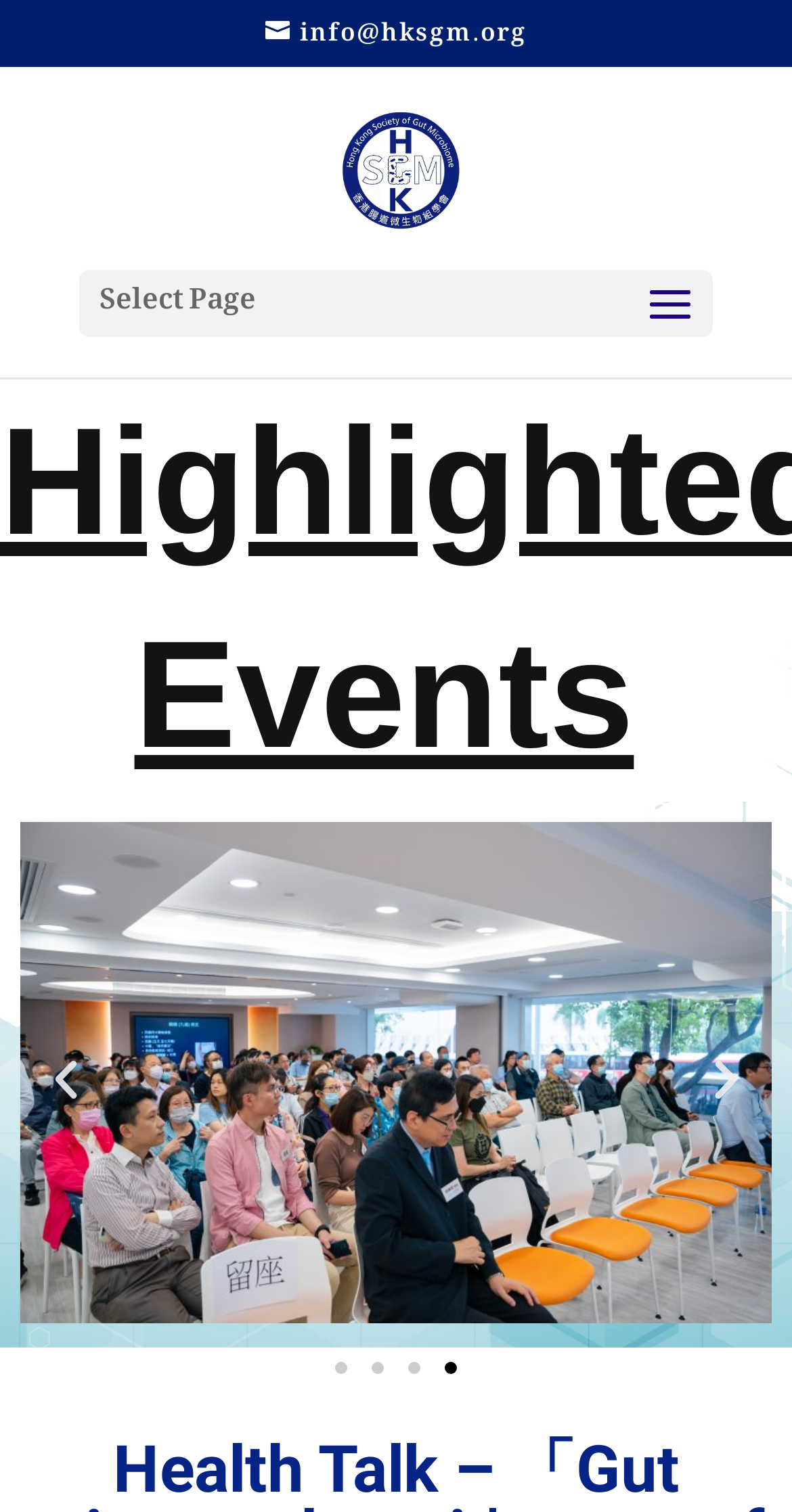How many slides are in the carousel?
Examine the image closely and answer the question with as much detail as possible.

I determined the number of slides by examining the group element with the role description 'slide' and found that it has 4 child elements, each representing a slide.